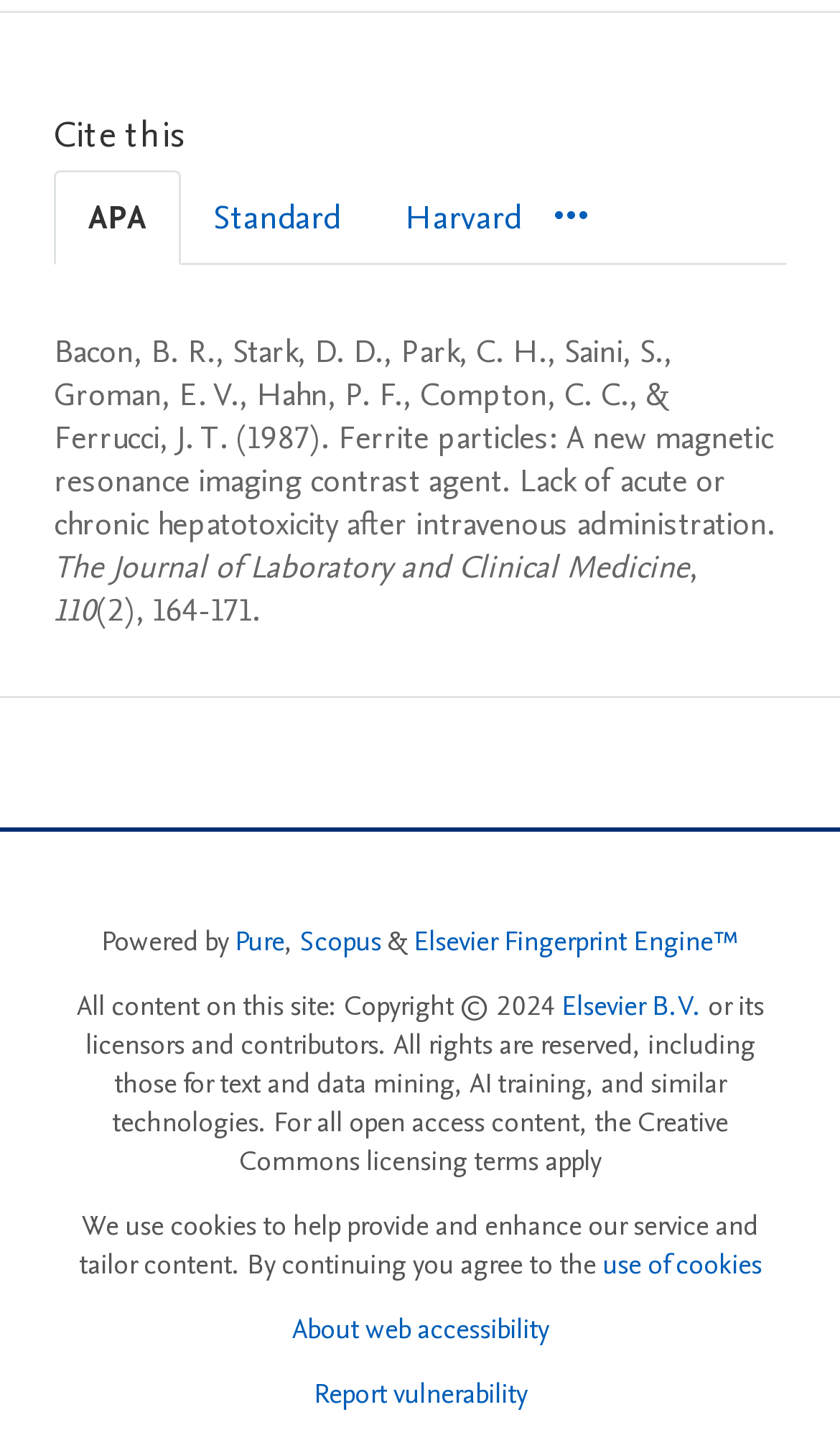What is the volume number of the journal?
Please provide a comprehensive answer based on the contents of the image.

The volume number of the journal can be found in the StaticText element with the text '110'. This element is located within the tabpanel element with the label 'APA'.